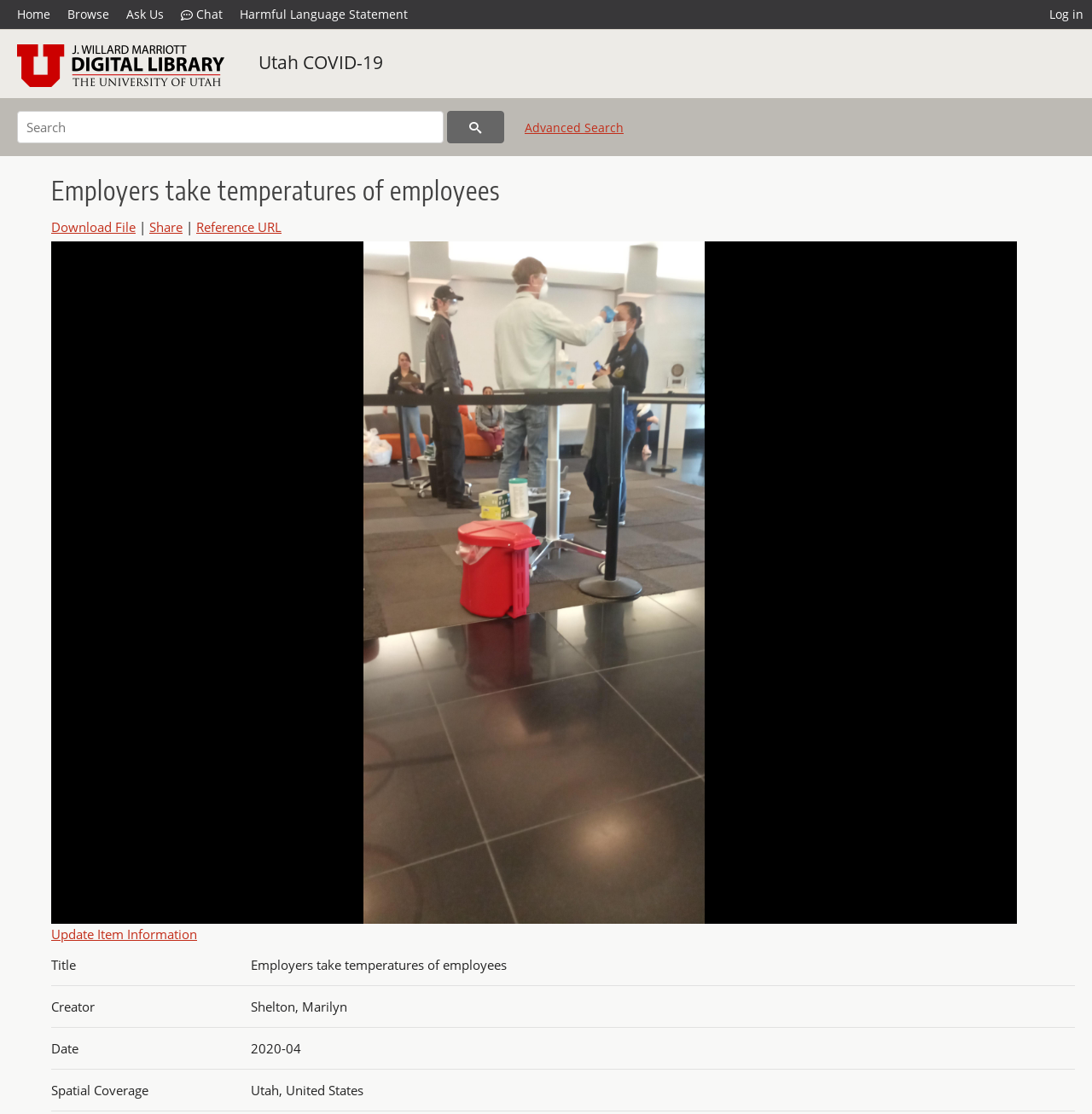Determine the bounding box coordinates for the HTML element described here: "Copyright statement".

None